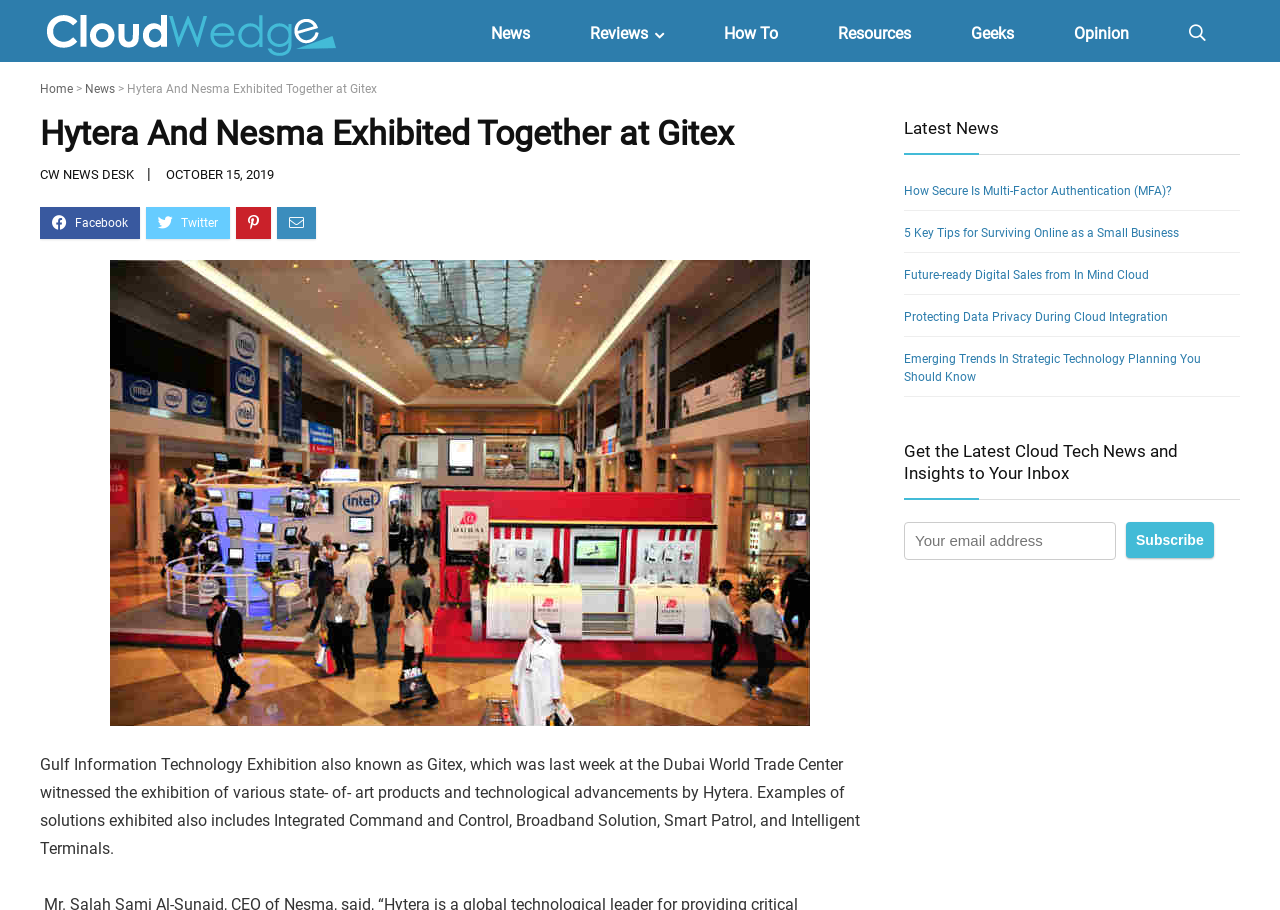Please specify the bounding box coordinates of the region to click in order to perform the following instruction: "Click on the 'How To' link".

[0.542, 0.018, 0.631, 0.047]